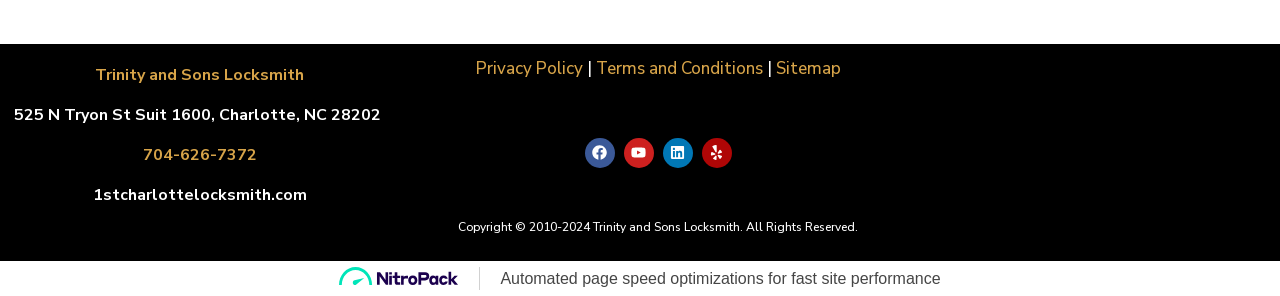What is the address of Trinity and Sons Locksmith?
Please use the image to provide an in-depth answer to the question.

I found the address by looking at the StaticText element with the OCR text '525 N Tryon St Suit 1600, Charlotte, NC 28202' which is located at the top of the page.